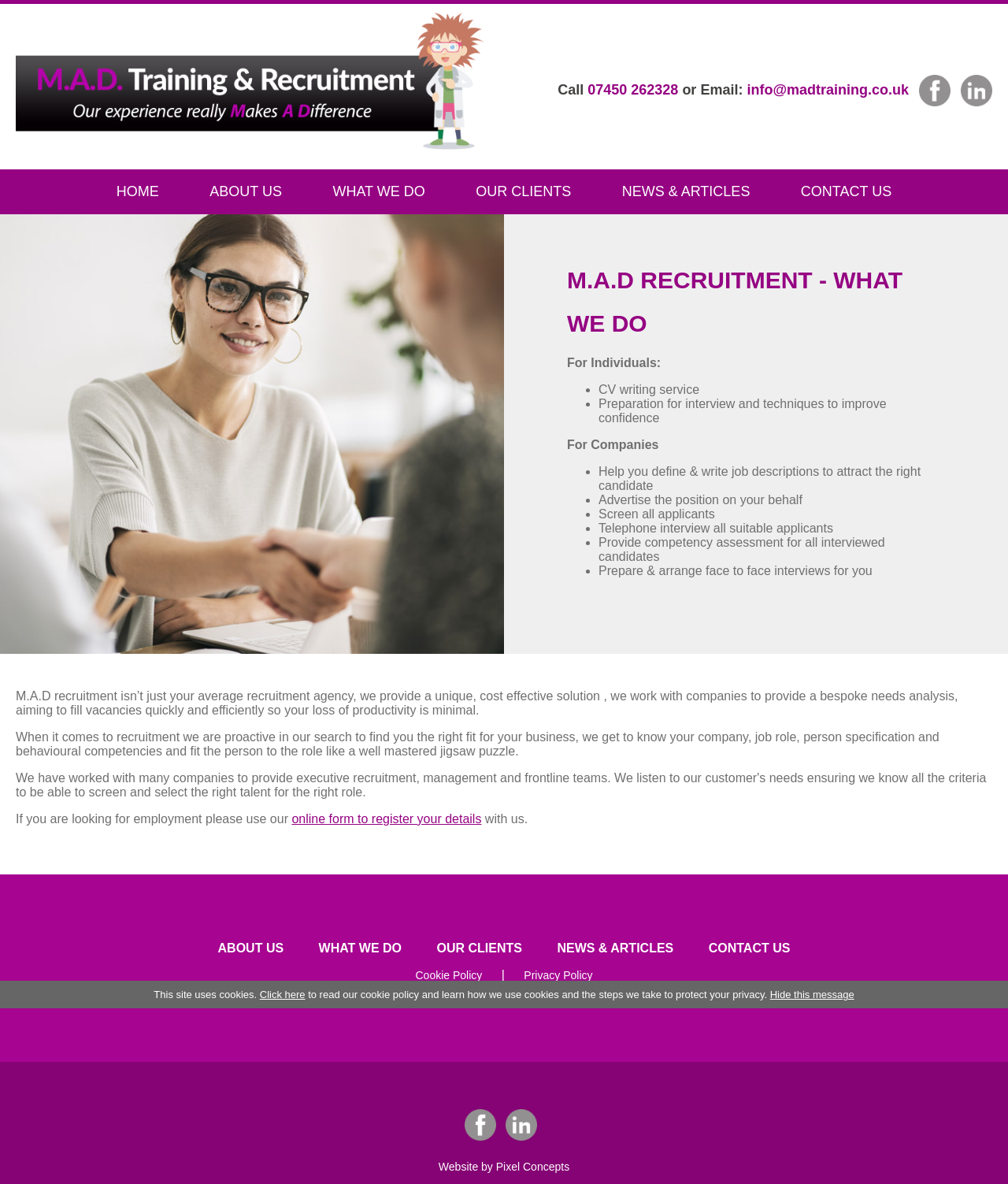Can you find and provide the title of the webpage?

M.A.D RECRUITMENT - WHAT WE DO